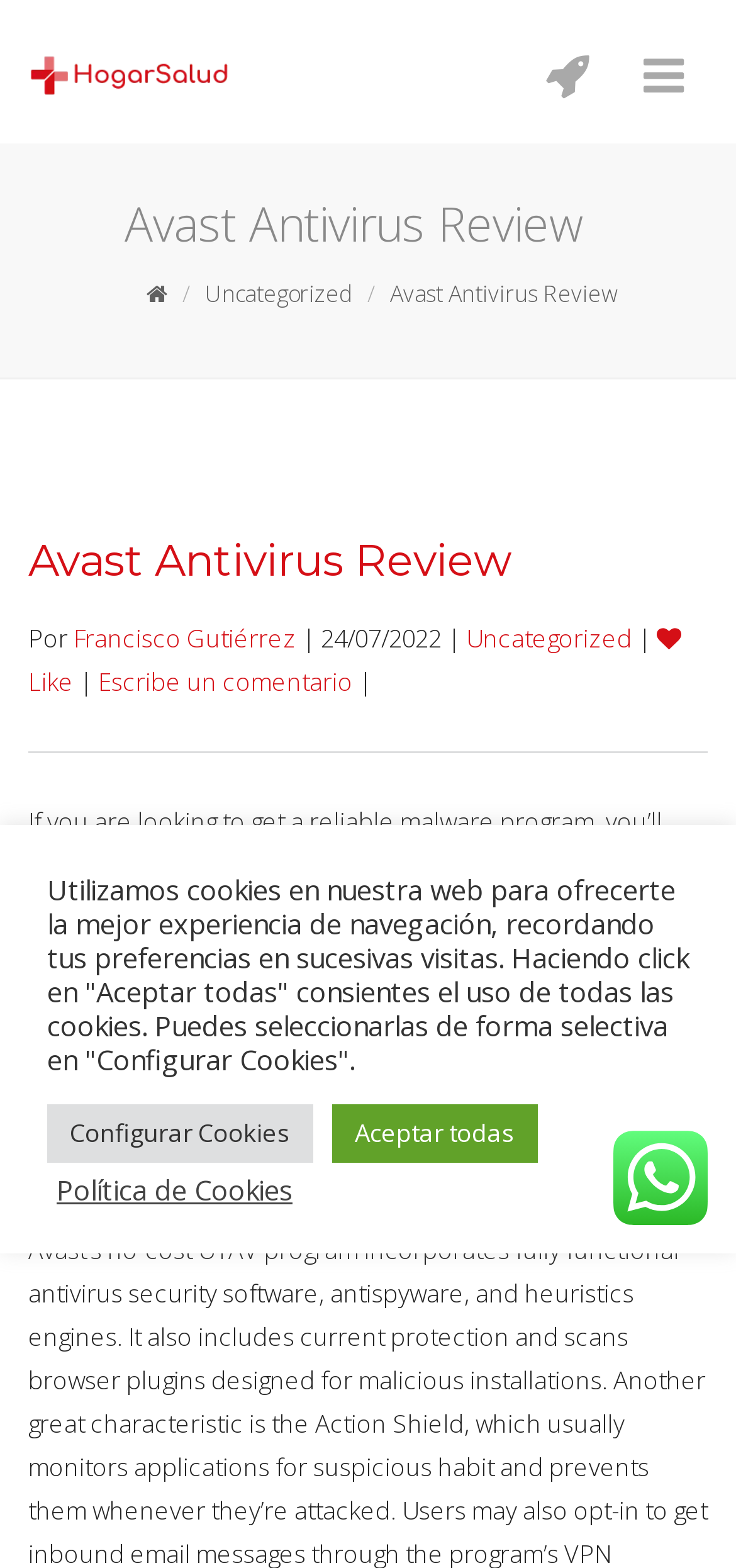Determine the bounding box coordinates of the target area to click to execute the following instruction: "Click the Avast Antivirus Review button."

[0.709, 0.019, 0.832, 0.076]